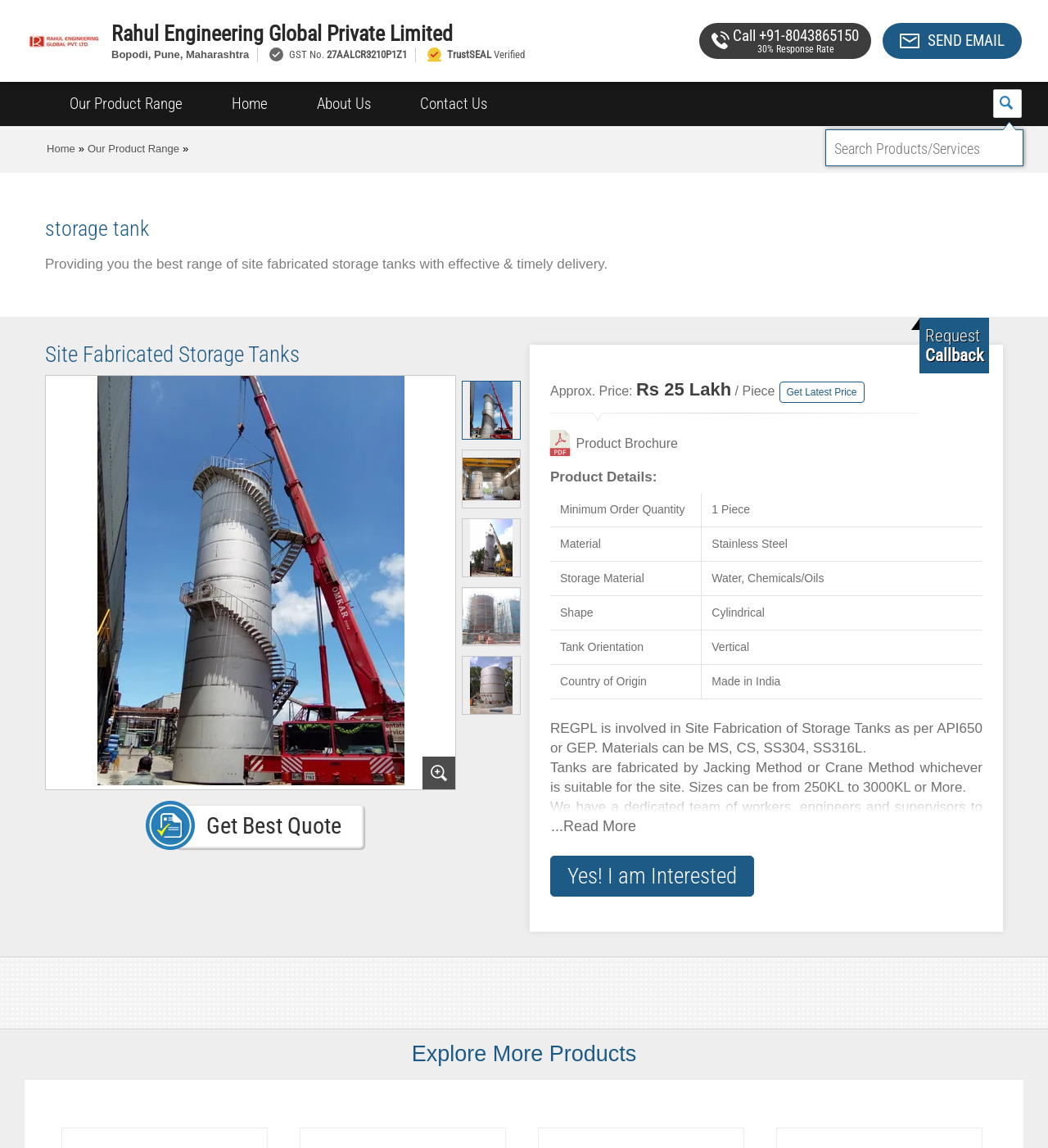Could you indicate the bounding box coordinates of the region to click in order to complete this instruction: "Click on the 'SEND FORM' button".

None